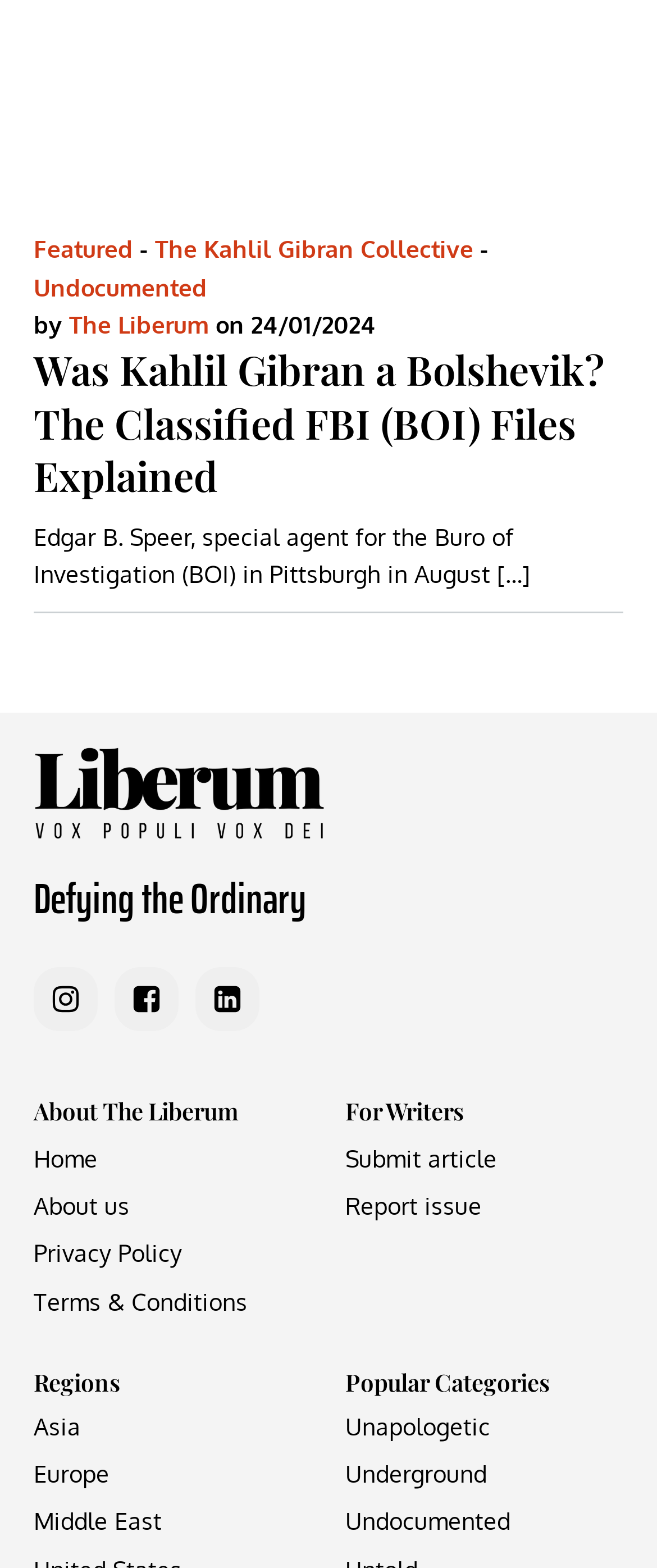How many regions are listed?
Please provide a single word or phrase in response based on the screenshot.

3